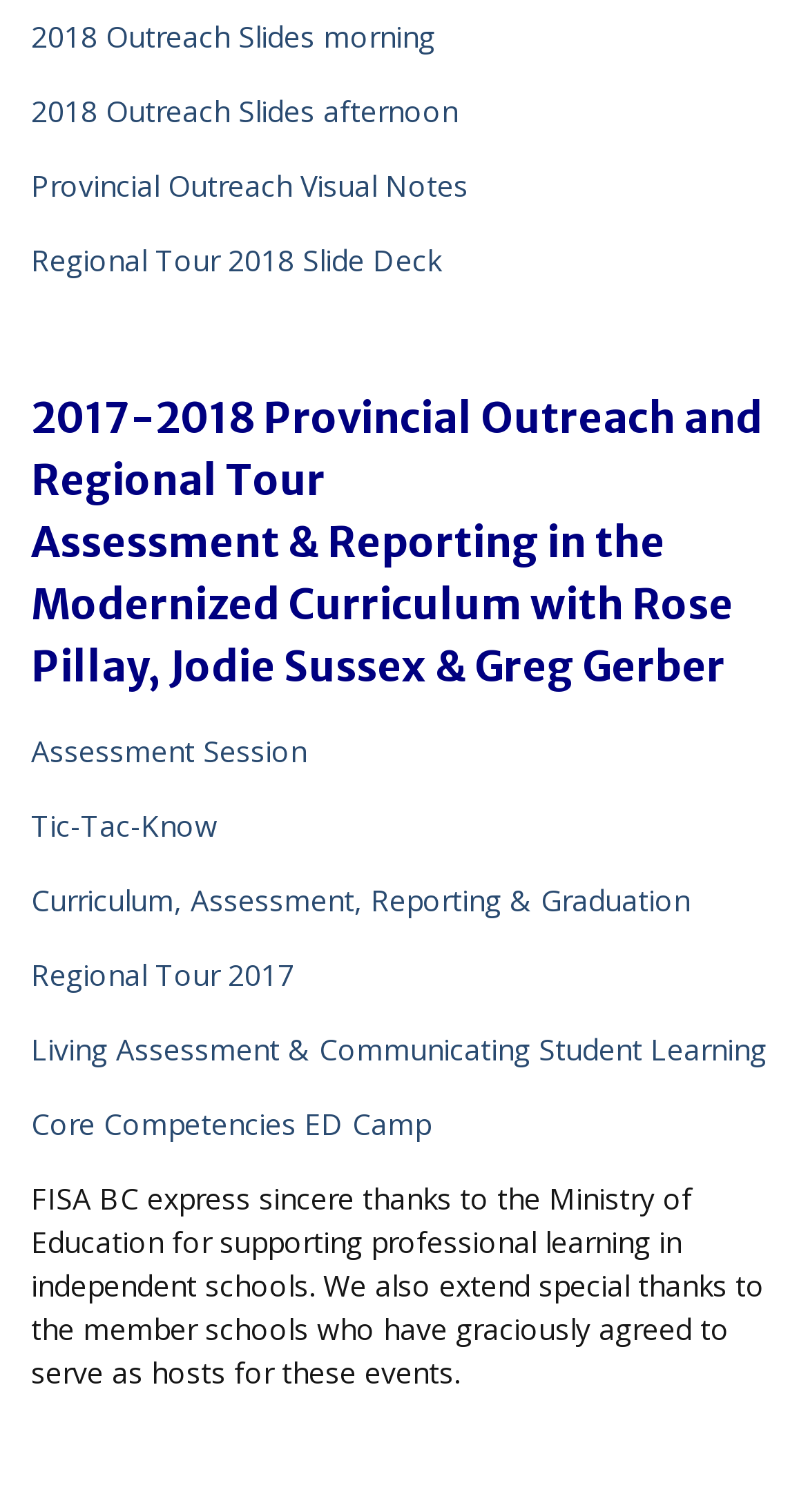Using the provided description: "Regional Tour 2018 Slide Deck", find the bounding box coordinates of the corresponding UI element. The output should be four float numbers between 0 and 1, in the format [left, top, right, bottom].

[0.038, 0.159, 0.546, 0.185]